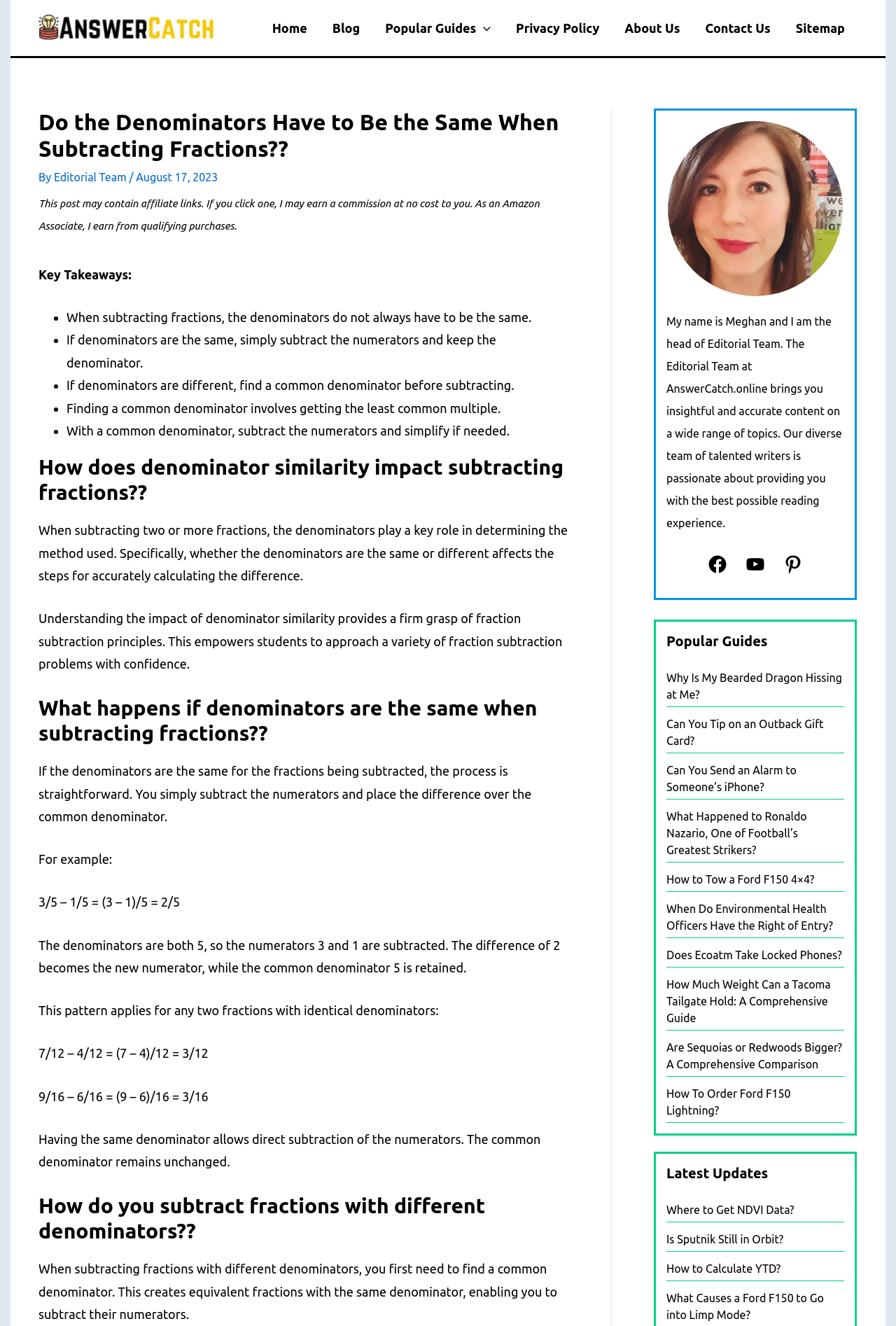Determine the bounding box coordinates of the clickable region to carry out the instruction: "Click the 'Facebook' link".

[0.789, 0.418, 0.812, 0.433]